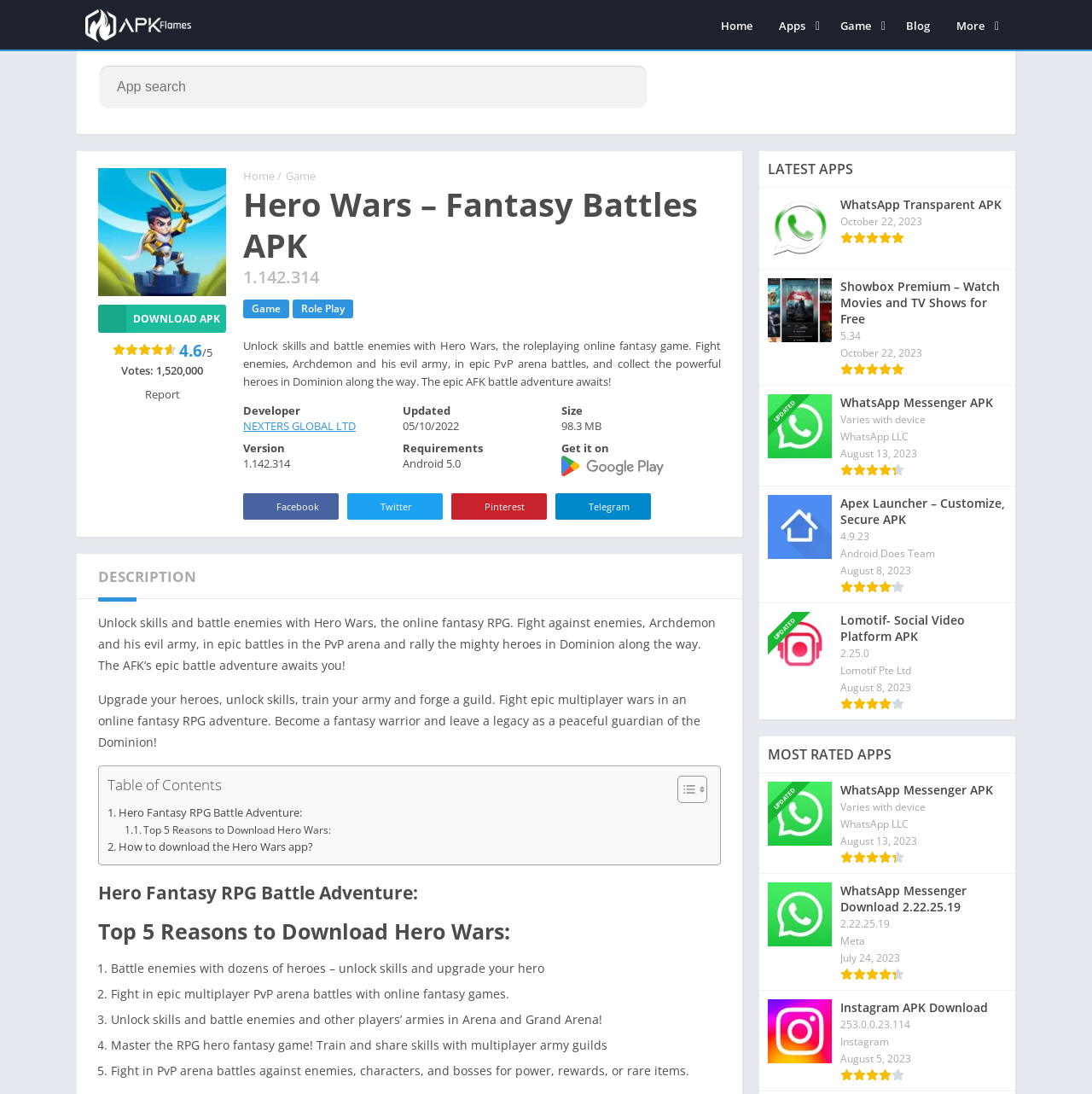Explain the webpage in detail.

This webpage is about Hero Wars, an online fantasy RPG game. At the top, there is a navigation bar with links to "Home", "Apps", "Games", "Blog", and "More". Below the navigation bar, there is a search box with a "Search" button.

The main content of the page is divided into sections. The first section displays the game's title, "Hero Wars – Fantasy Battles APK", and its version number, "1.142.314". There is also a brief description of the game, which mentions battling enemies, collecting heroes, and epic PvP arena battles.

To the left of the game's title, there is a "DOWNLOAD APK" button. Below the description, there are ratings and reviews, with a rating of 4.6 out of 5 and 1,520,000 votes. There is also a "Report" button and information about the game's developer, update date, size, and version.

The next section is about the game's description, which provides more details about the gameplay, including upgrading heroes, unlocking skills, and fighting epic multiplayer wars. Below this section, there is a table of contents with links to different parts of the page.

At the bottom of the page, there are social media links to Facebook, Twitter, Pinterest, and Telegram. There is also an image of the Google Play logo, indicating that the game is available for download on the Google Play Store.